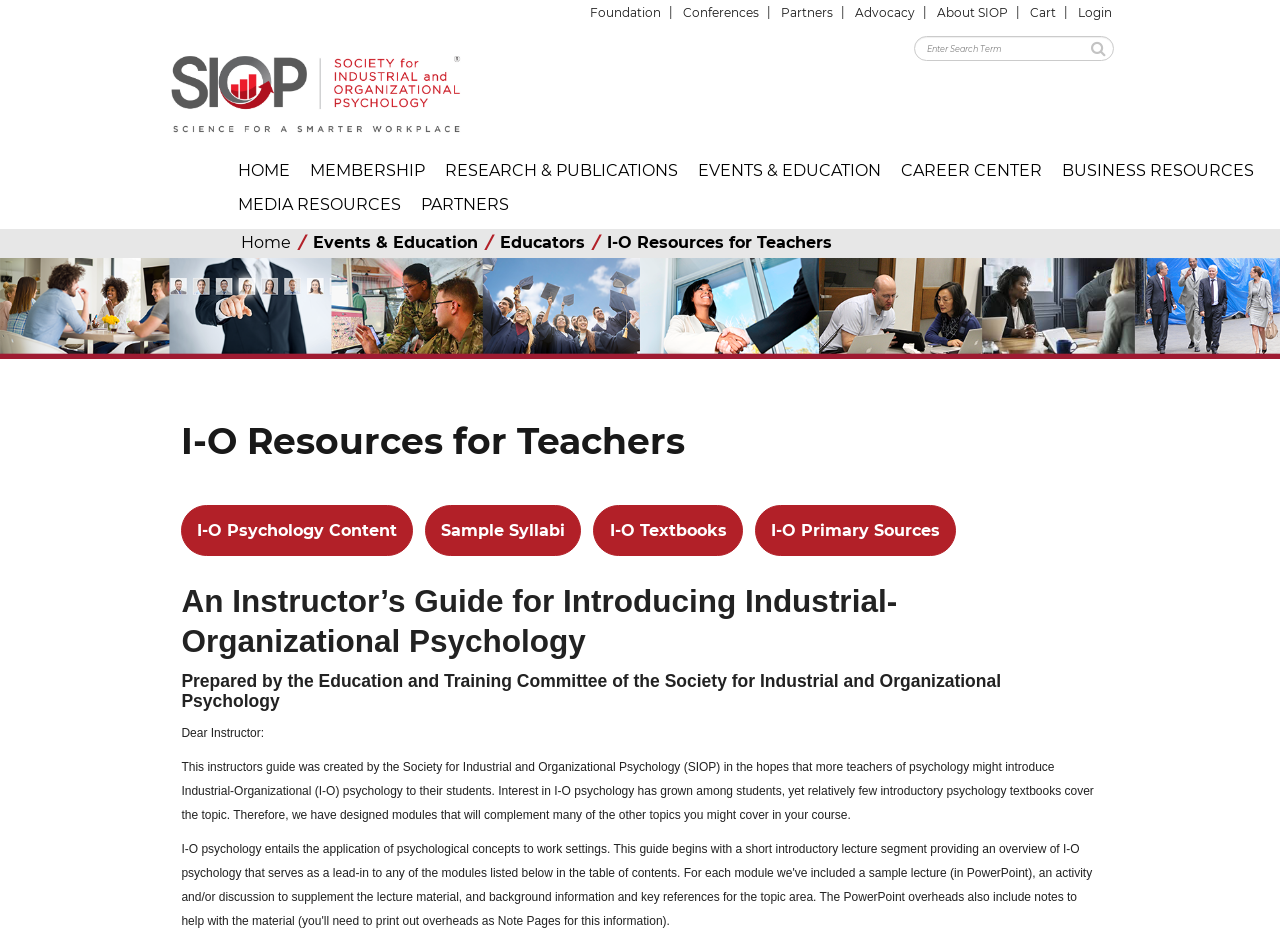Locate the coordinates of the bounding box for the clickable region that fulfills this instruction: "Click the 'Foundation' link".

[0.455, 0.0, 0.523, 0.027]